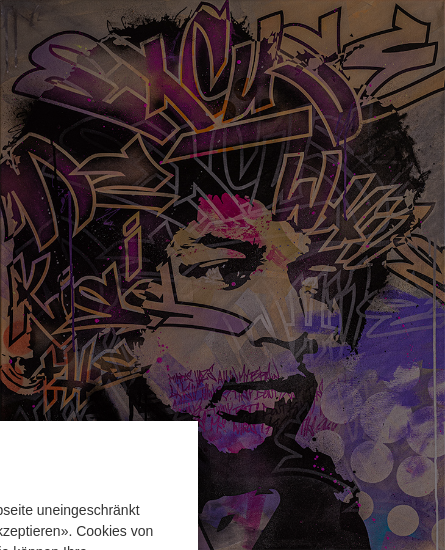What is the style of the artwork?
From the image, respond using a single word or phrase.

Graffiti-style